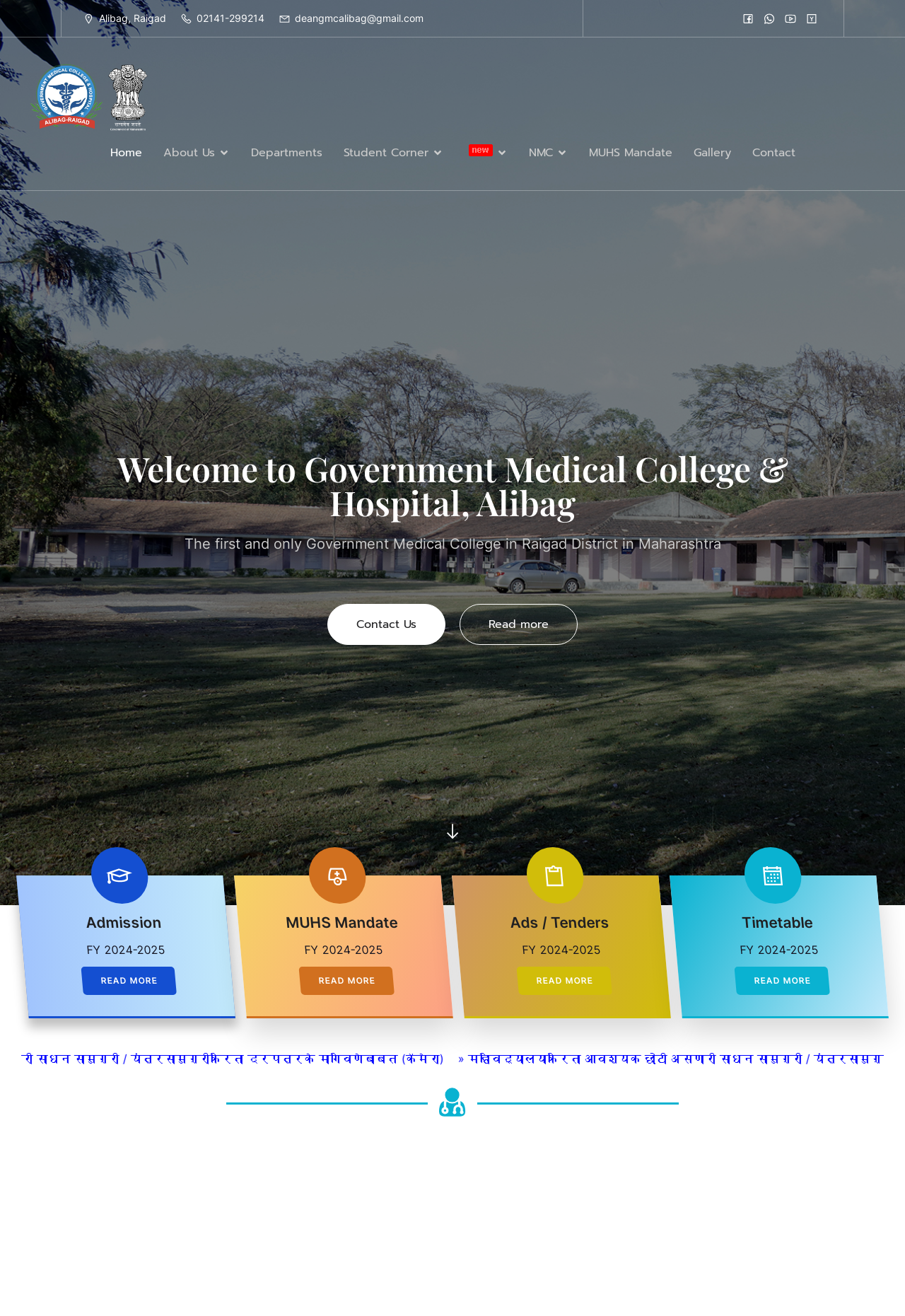Bounding box coordinates are given in the format (top-left x, top-left y, bottom-right x, bottom-right y). All values should be floating point numbers between 0 and 1. Provide the bounding box coordinate for the UI element described as: parent_node: Ads/ Tenders

[0.513, 0.104, 0.561, 0.129]